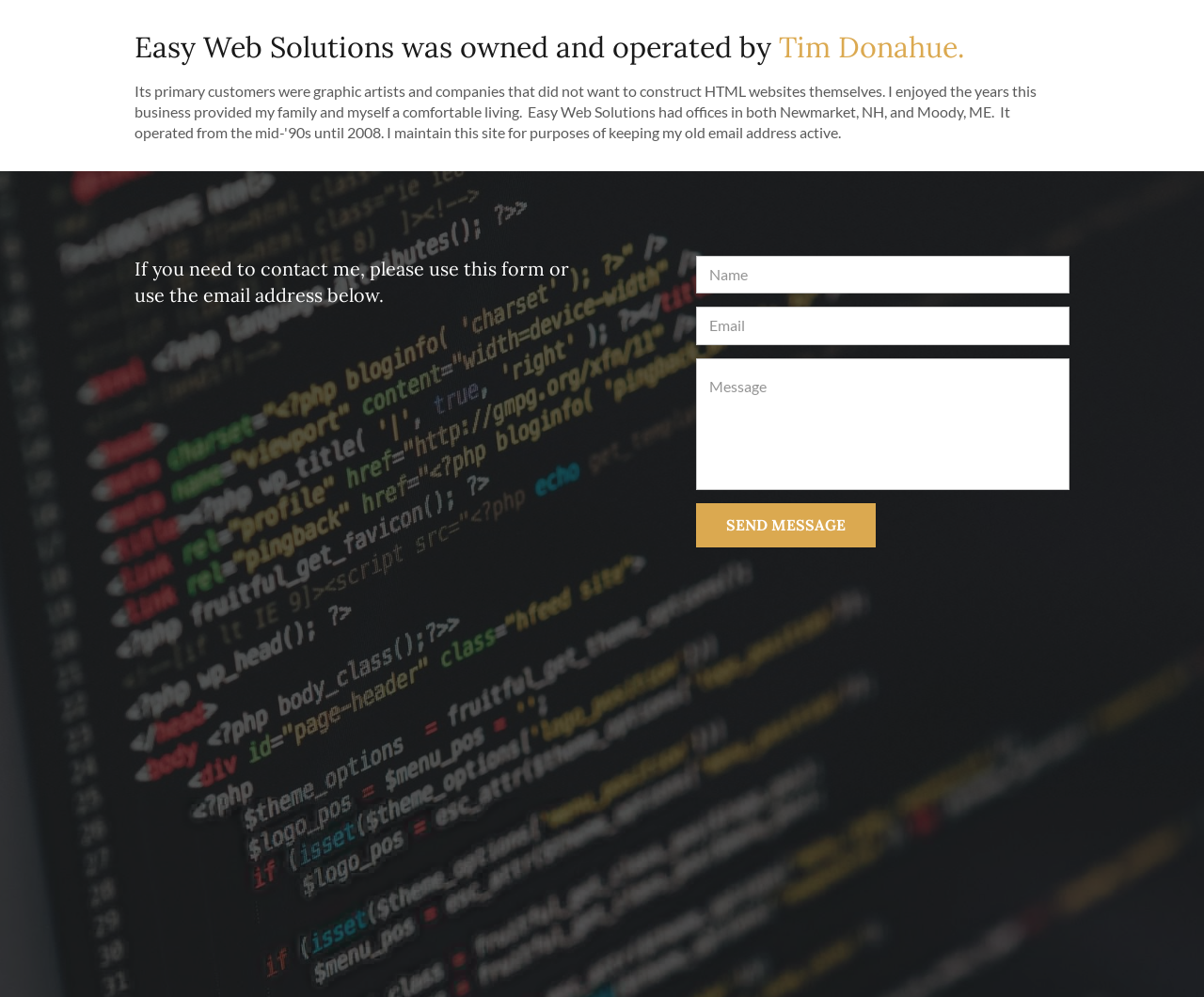What is the owner's name?
Please provide a comprehensive answer based on the visual information in the image.

The heading at the top of the page states 'Easy Web Solutions was owned and operated by Tim Donahue', which indicates that Tim Donahue is the owner.